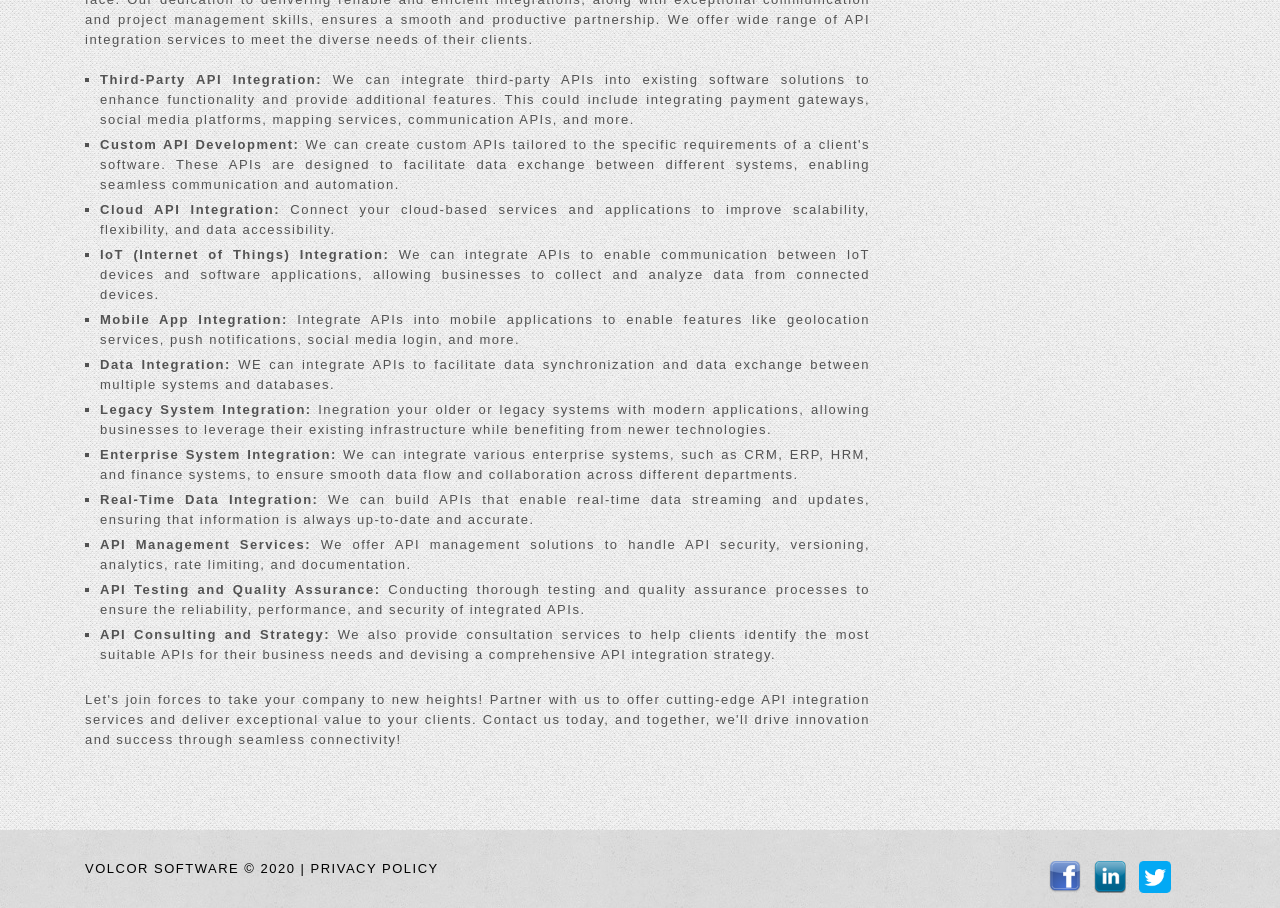Using the provided description Privacy Policy, find the bounding box coordinates for the UI element. Provide the coordinates in (top-left x, top-left y, bottom-right x, bottom-right y) format, ensuring all values are between 0 and 1.

[0.243, 0.948, 0.343, 0.965]